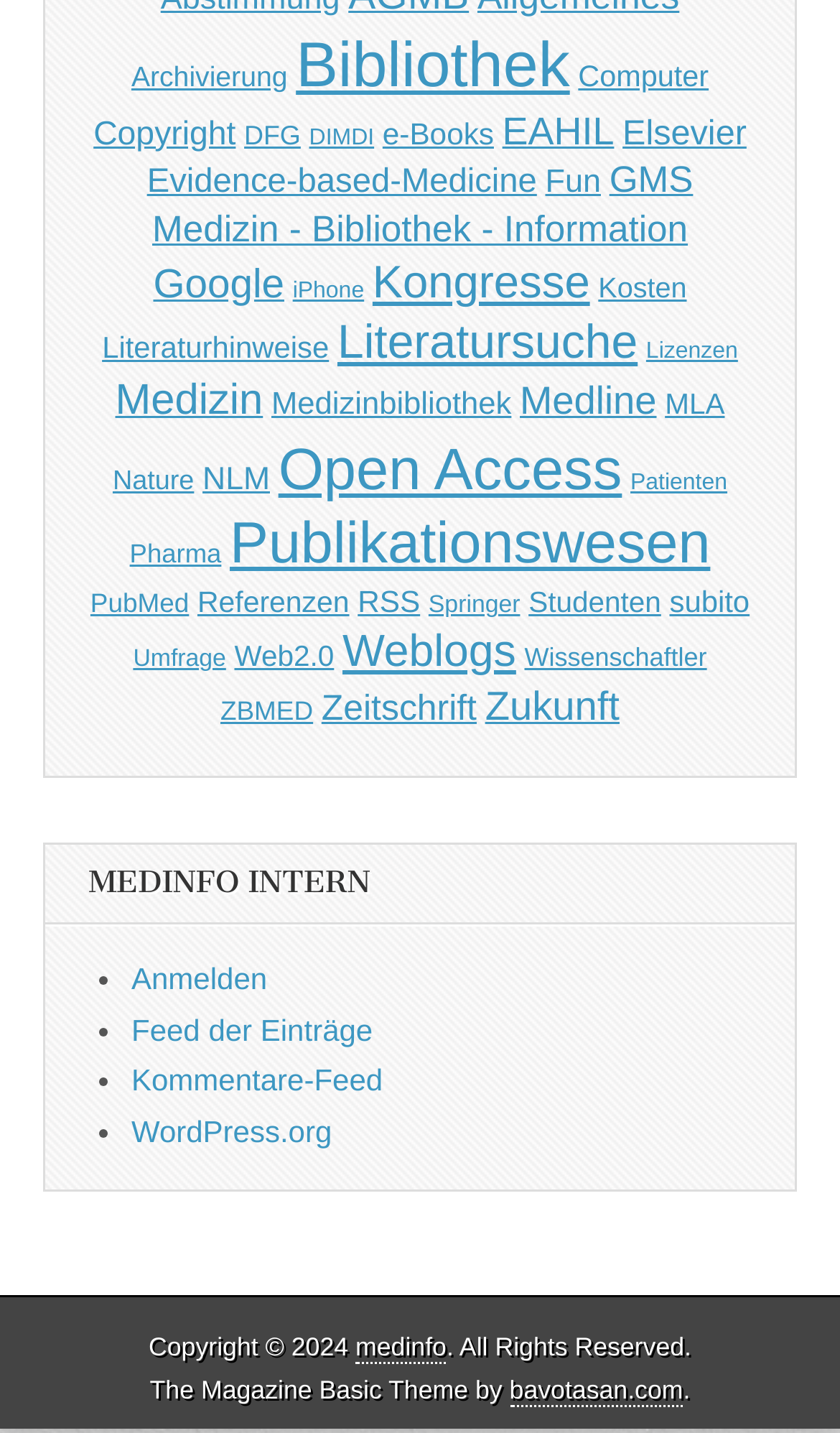Please give a one-word or short phrase response to the following question: 
What is the text of the heading on the webpage?

MEDINFO INTERN